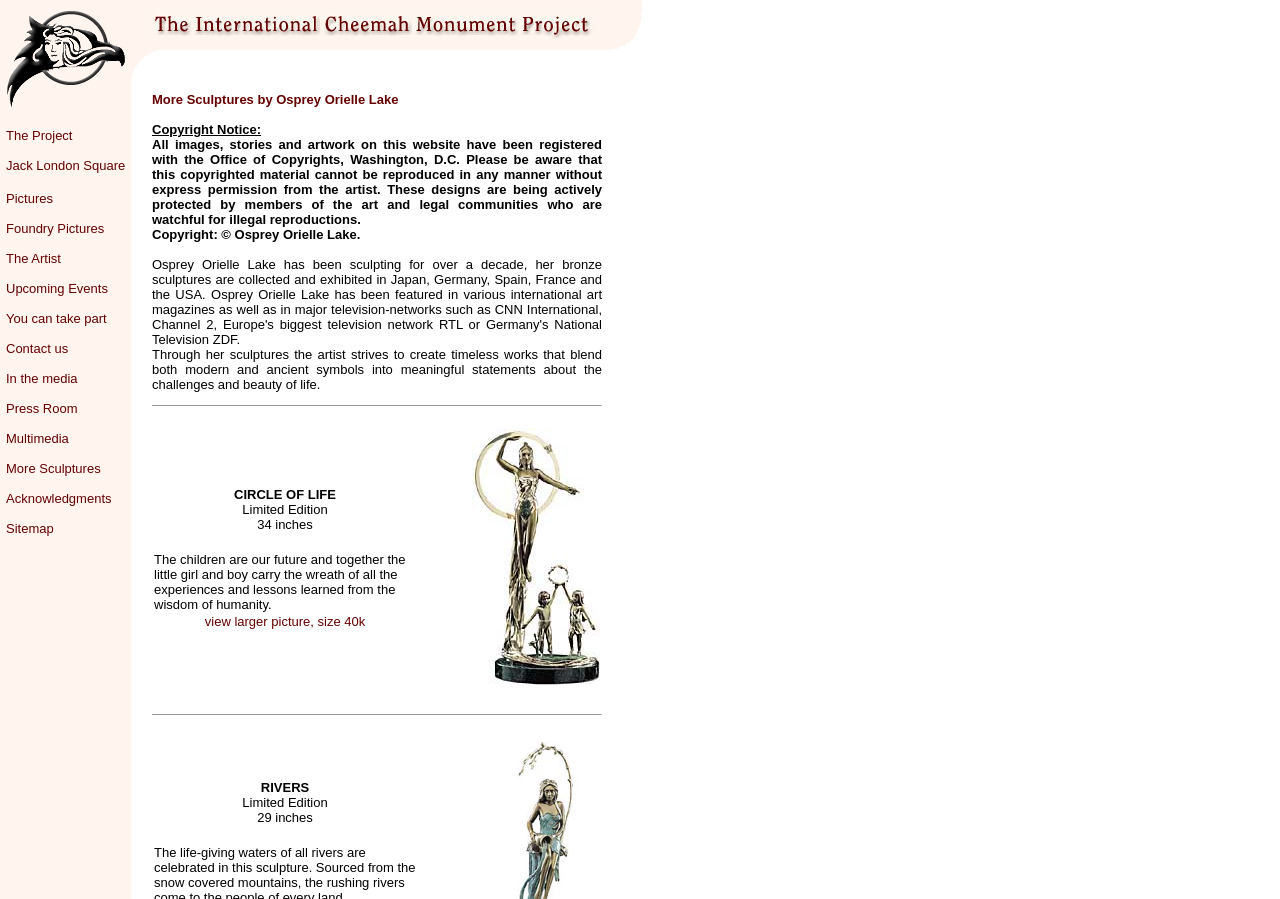Can you give a comprehensive explanation to the question given the content of the image?
What is the theme of the sculpture?

I found the answer by looking at the text in the LayoutTableCell element with the text 'The children are our future and together the little girl and boy carry the wreath of all the experiences and lessons learned from the wisdom of humanity.'. This text is located in the middle of the webpage, and it clearly states the theme of the sculpture, which is about children and wisdom.